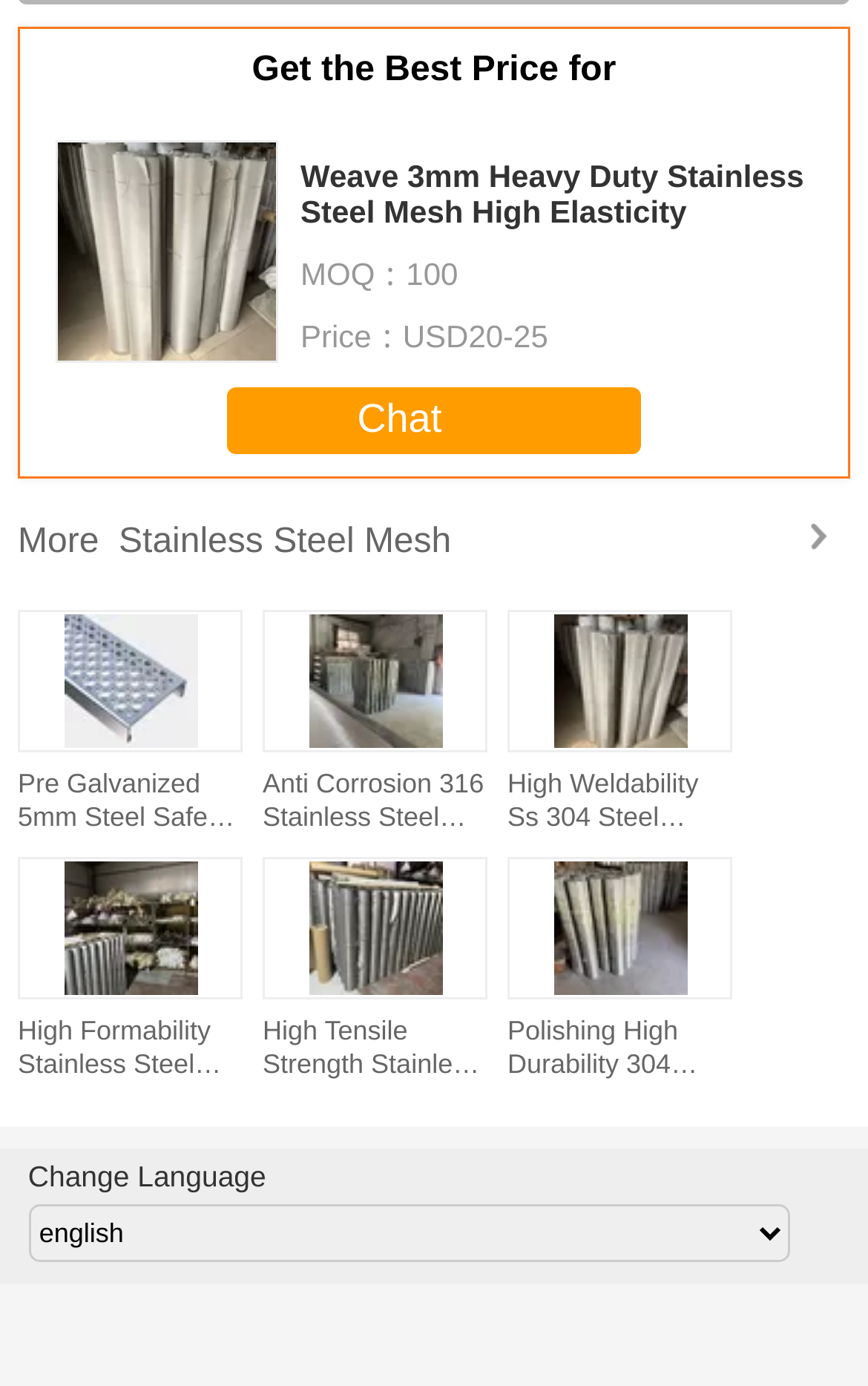What is the price range of the second product?
Deliver a detailed and extensive answer to the question.

I looked at the text next to 'Price:' of the second product and found the price range 'USD20-25'.